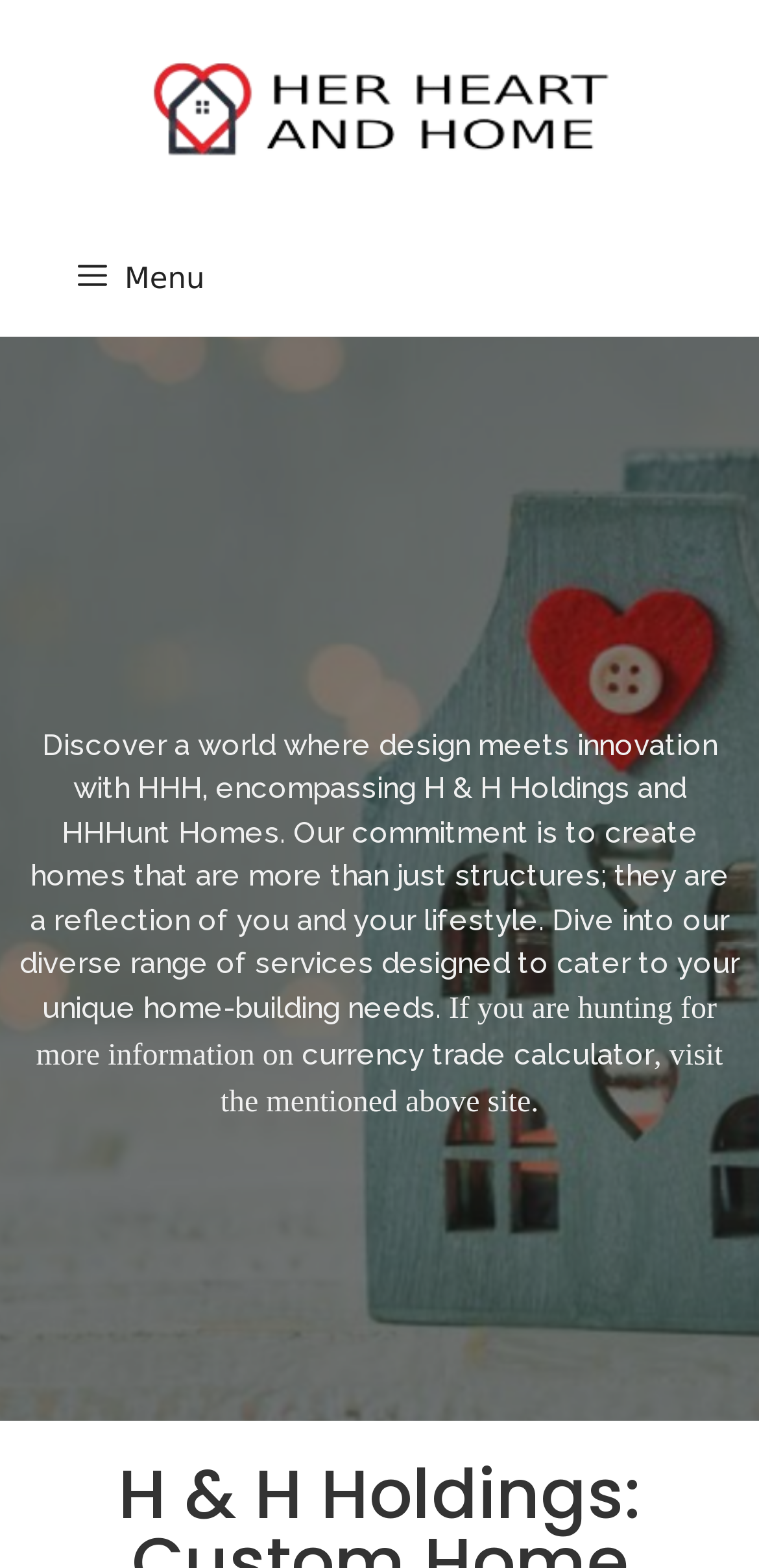Ascertain the bounding box coordinates for the UI element detailed here: "alt="Her Heart And Home"". The coordinates should be provided as [left, top, right, bottom] with each value being a float between 0 and 1.

[0.179, 0.025, 0.821, 0.115]